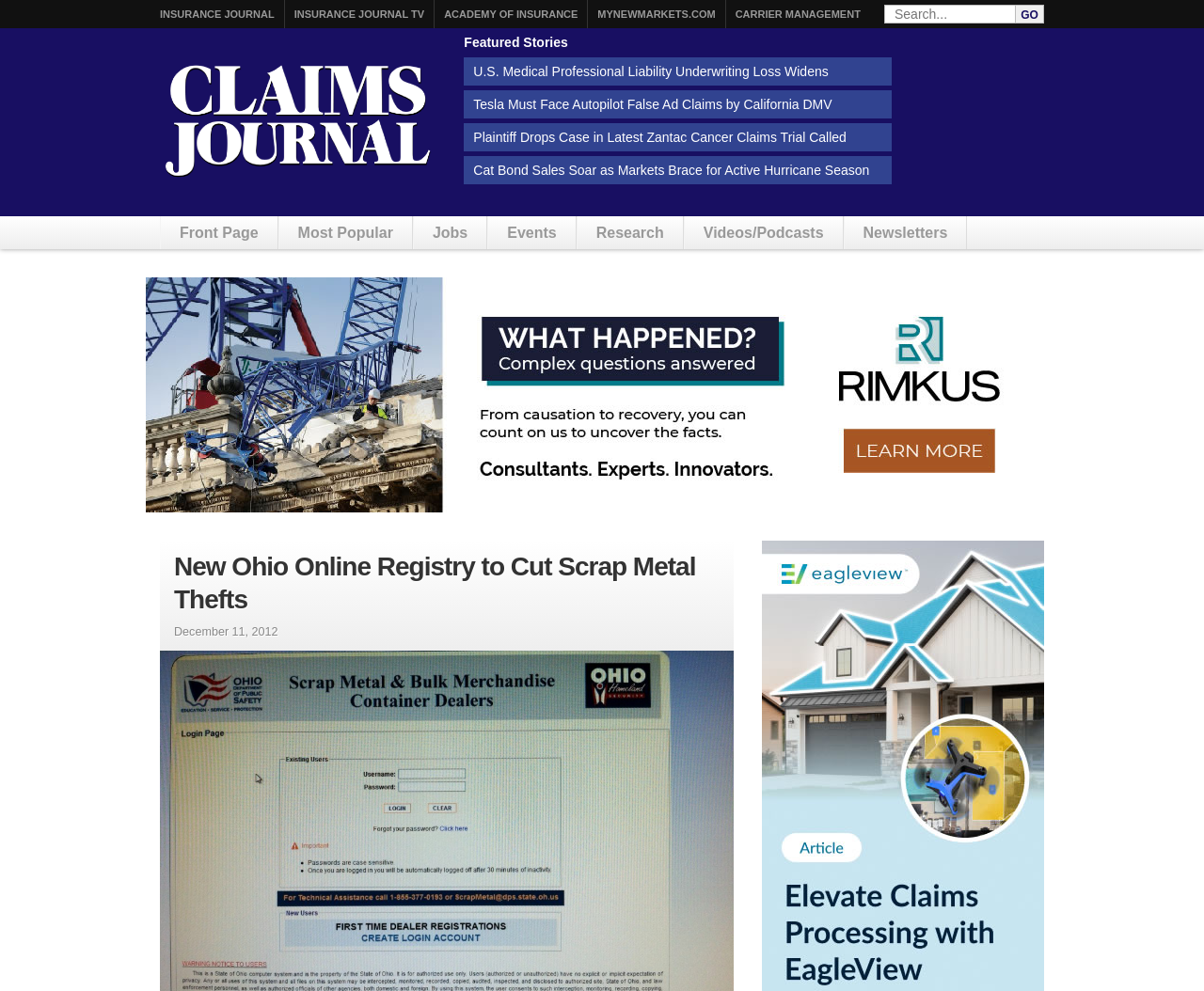Please determine the bounding box coordinates of the element's region to click in order to carry out the following instruction: "Go to Claims Journal". The coordinates should be four float numbers between 0 and 1, i.e., [left, top, right, bottom].

[0.133, 0.028, 0.362, 0.218]